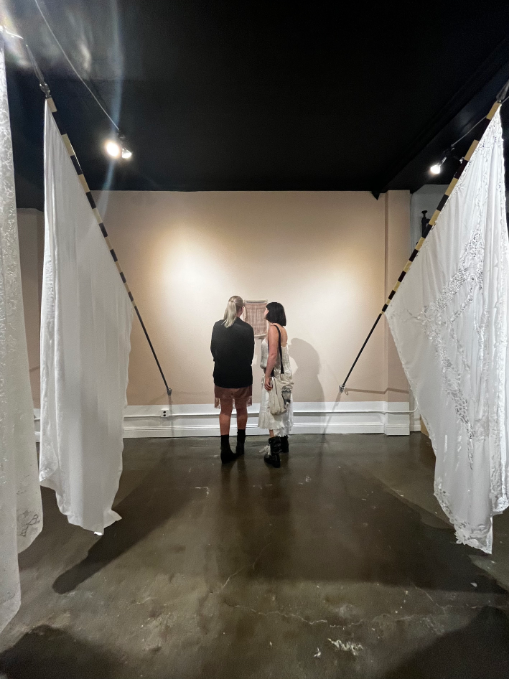Using details from the image, please answer the following question comprehensively:
What type of aesthetic does the space feature?

The caption states that the 'soft beige background accentuates the modern aesthetic of the space', implying that the space has a modern aesthetic.